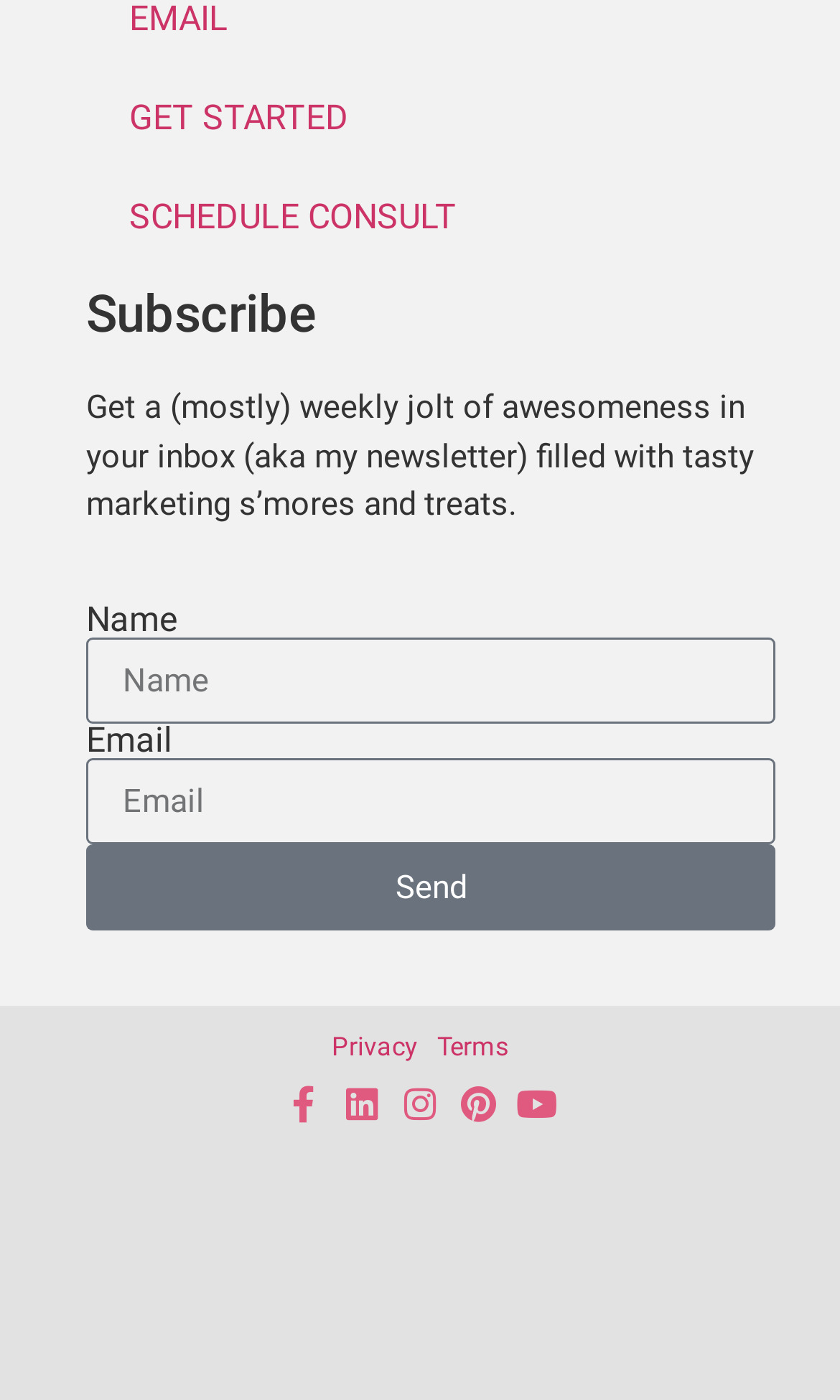Please identify the bounding box coordinates of the element that needs to be clicked to perform the following instruction: "Click the 'Send' button".

[0.103, 0.603, 0.923, 0.665]